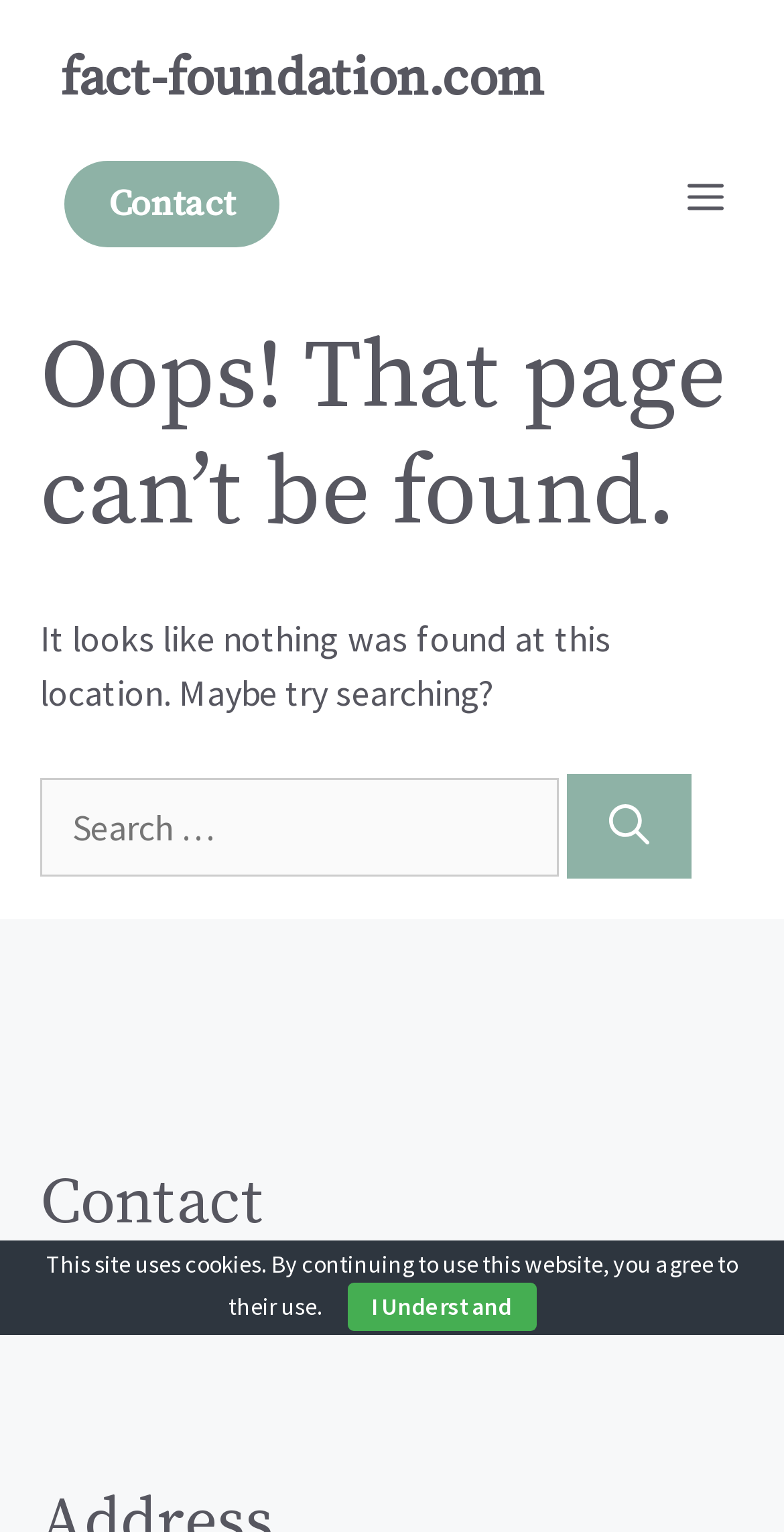Provide a brief response in the form of a single word or phrase:
What is the text above the search box?

It looks like nothing was found at this location. Maybe try searching?